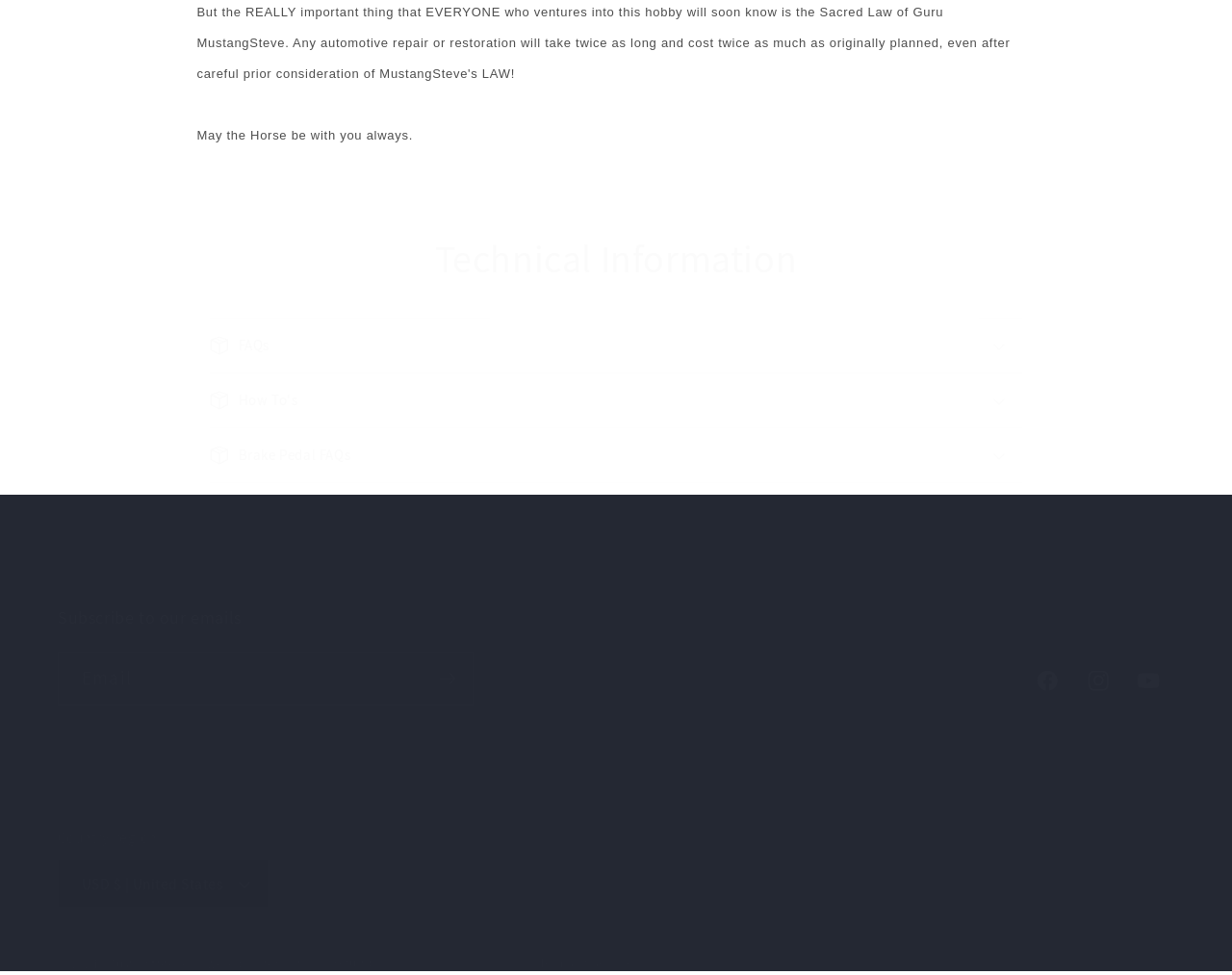Based on the image, give a detailed response to the question: What is the email address at the bottom of the page?

The email address 'info@mustangsteve.com' is located at the bottom of the page, within the heading element with ID 256. It is accompanied by a phone number '+1(817)415-2793'.